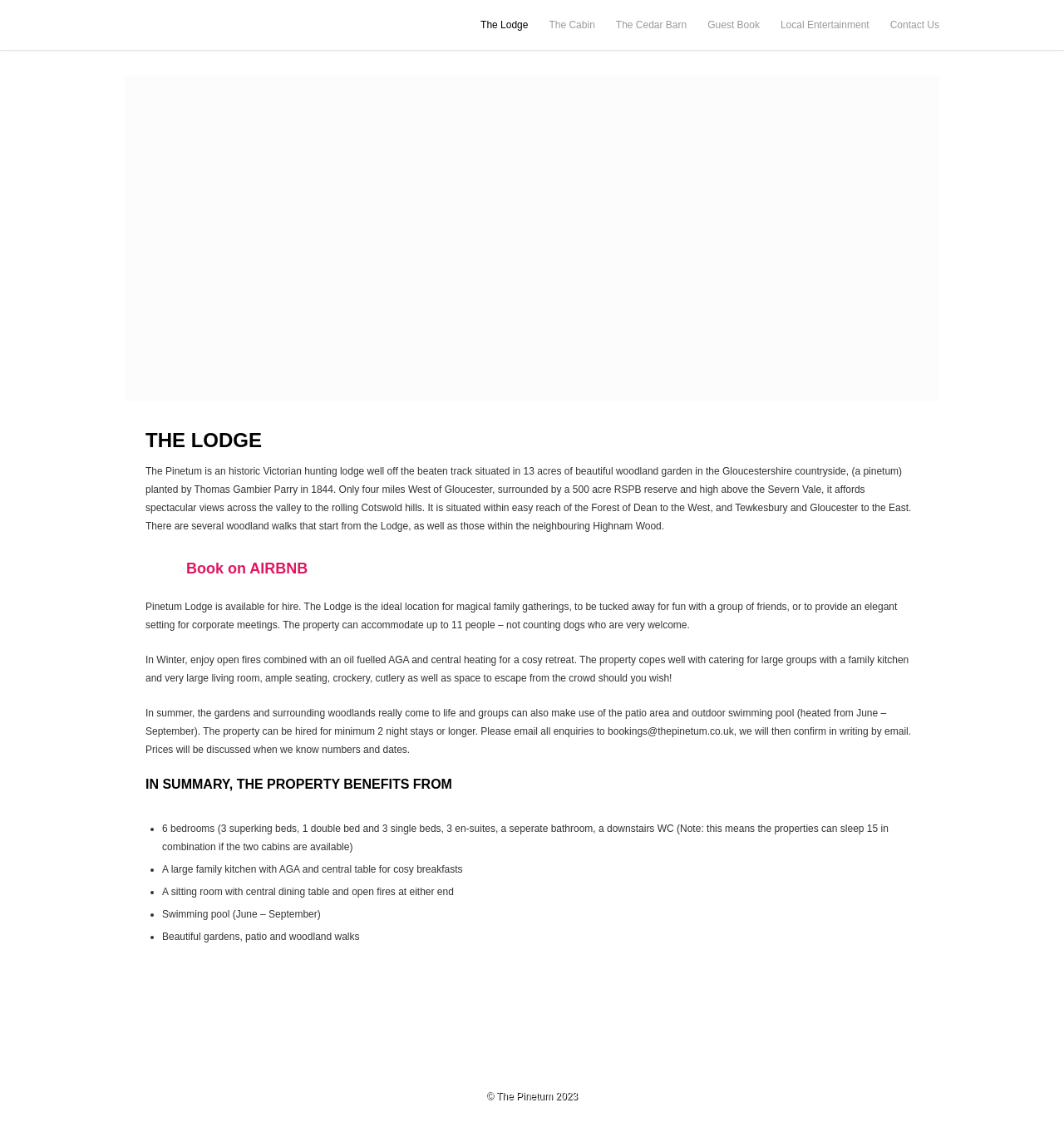Give a one-word or phrase response to the following question: What is the name of the historic Victorian hunting lodge?

Pinetum Lodge